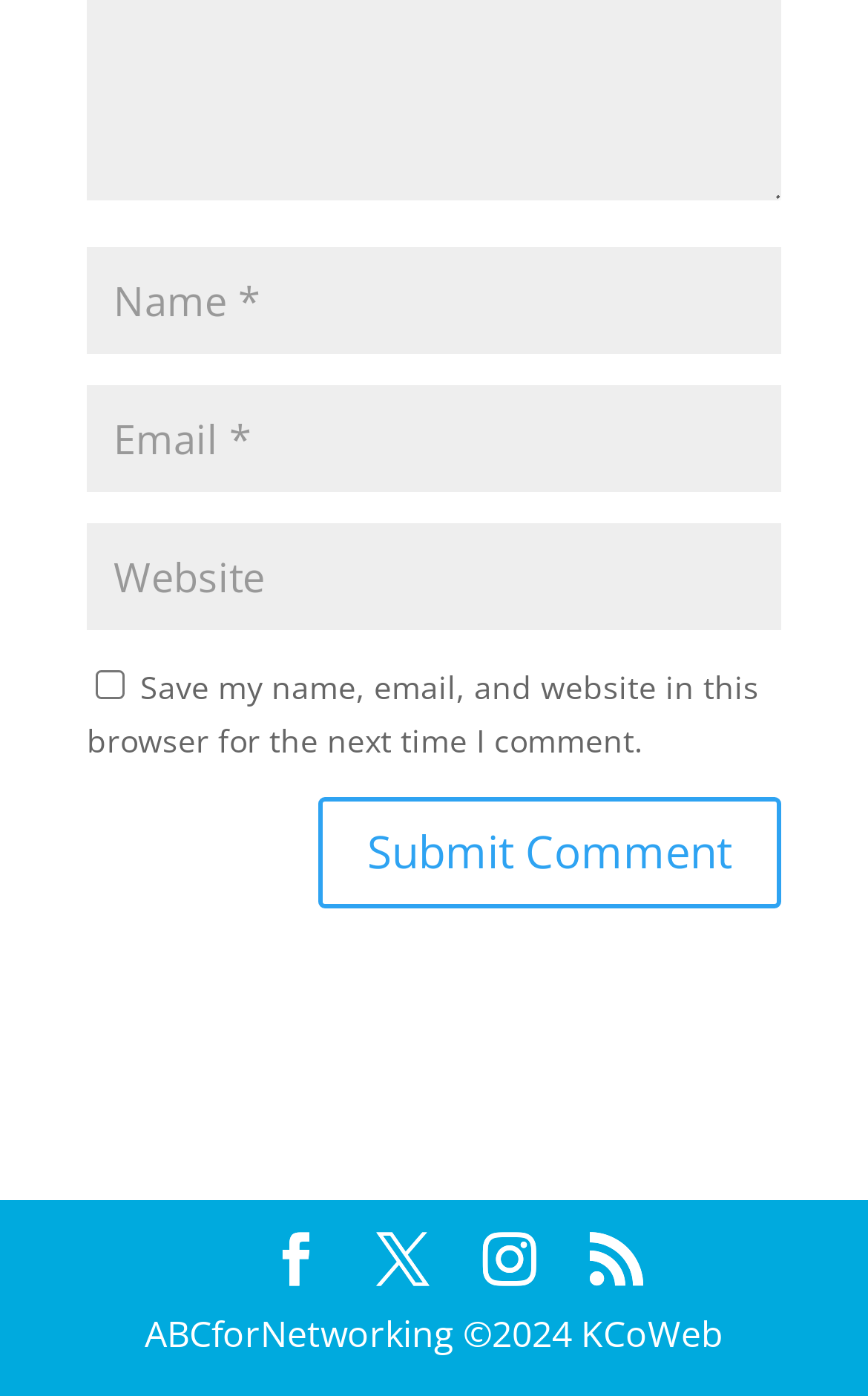Respond to the question below with a single word or phrase: What is the copyright year?

2024